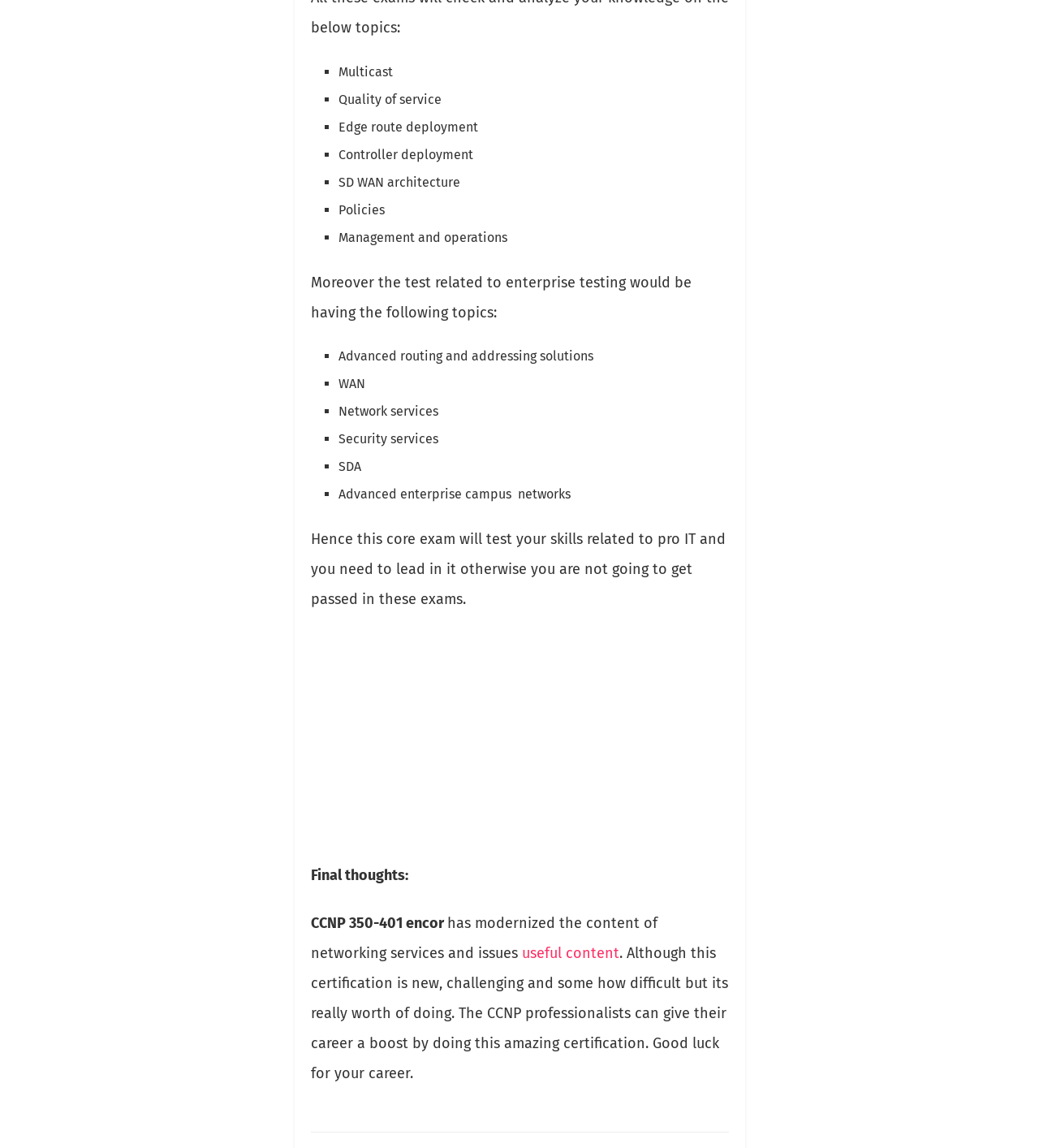Answer the following query concisely with a single word or phrase:
How many navigation links are available?

4